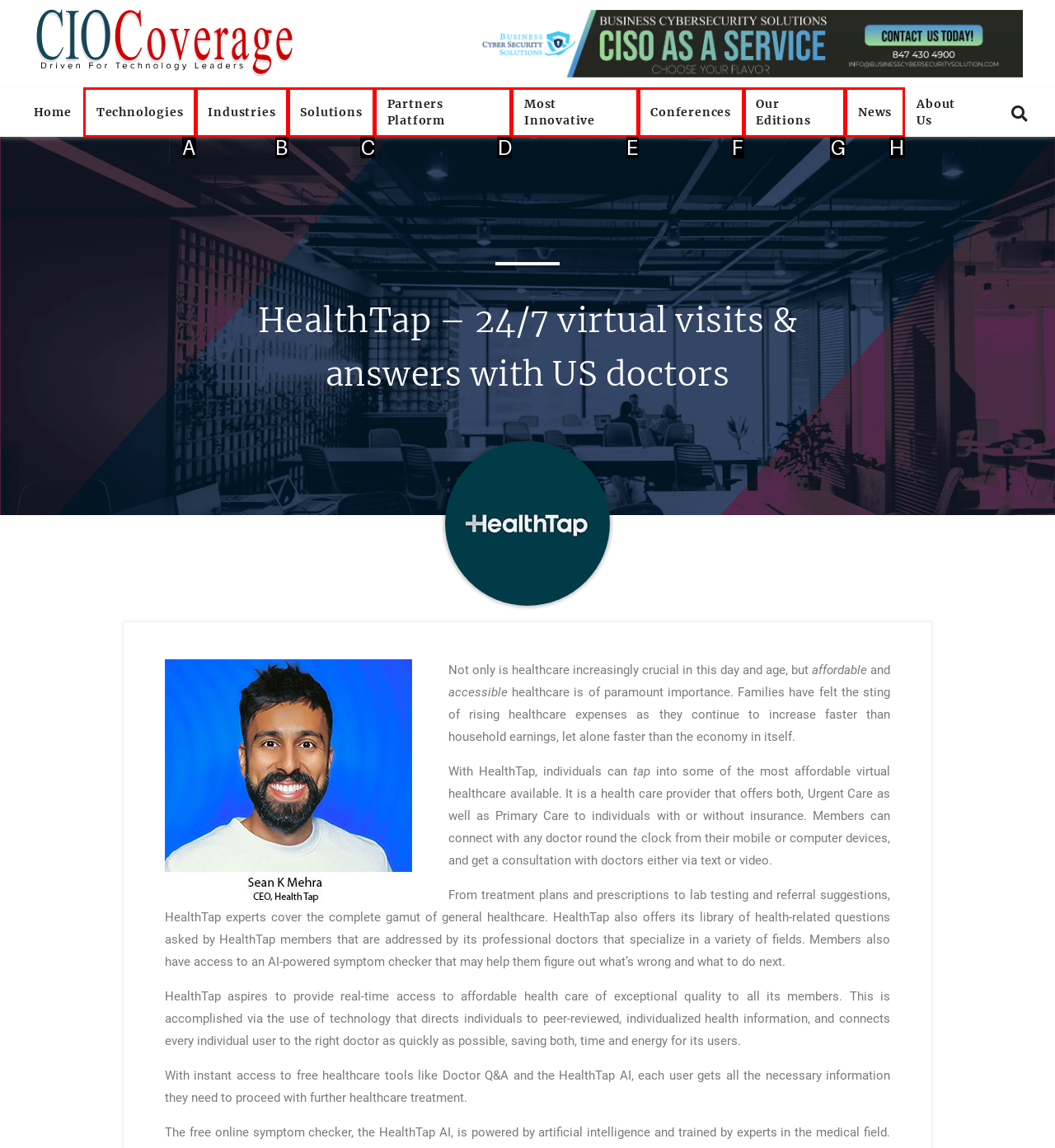Given the description: Our Editions, determine the corresponding lettered UI element.
Answer with the letter of the selected option.

G